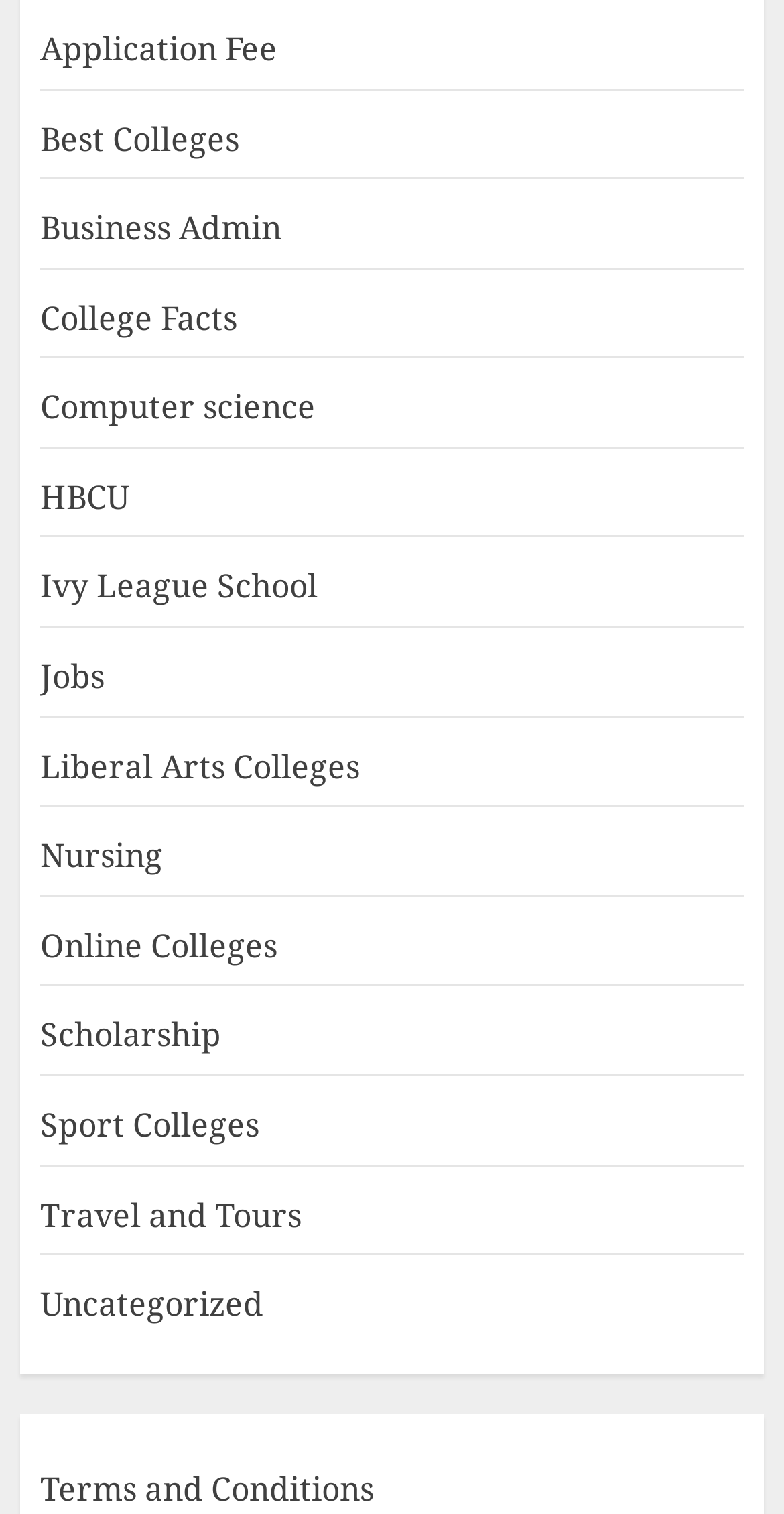Please specify the bounding box coordinates in the format (top-left x, top-left y, bottom-right x, bottom-right y), with values ranging from 0 to 1. Identify the bounding box for the UI component described as follows: Uncategorized

[0.051, 0.845, 0.336, 0.881]